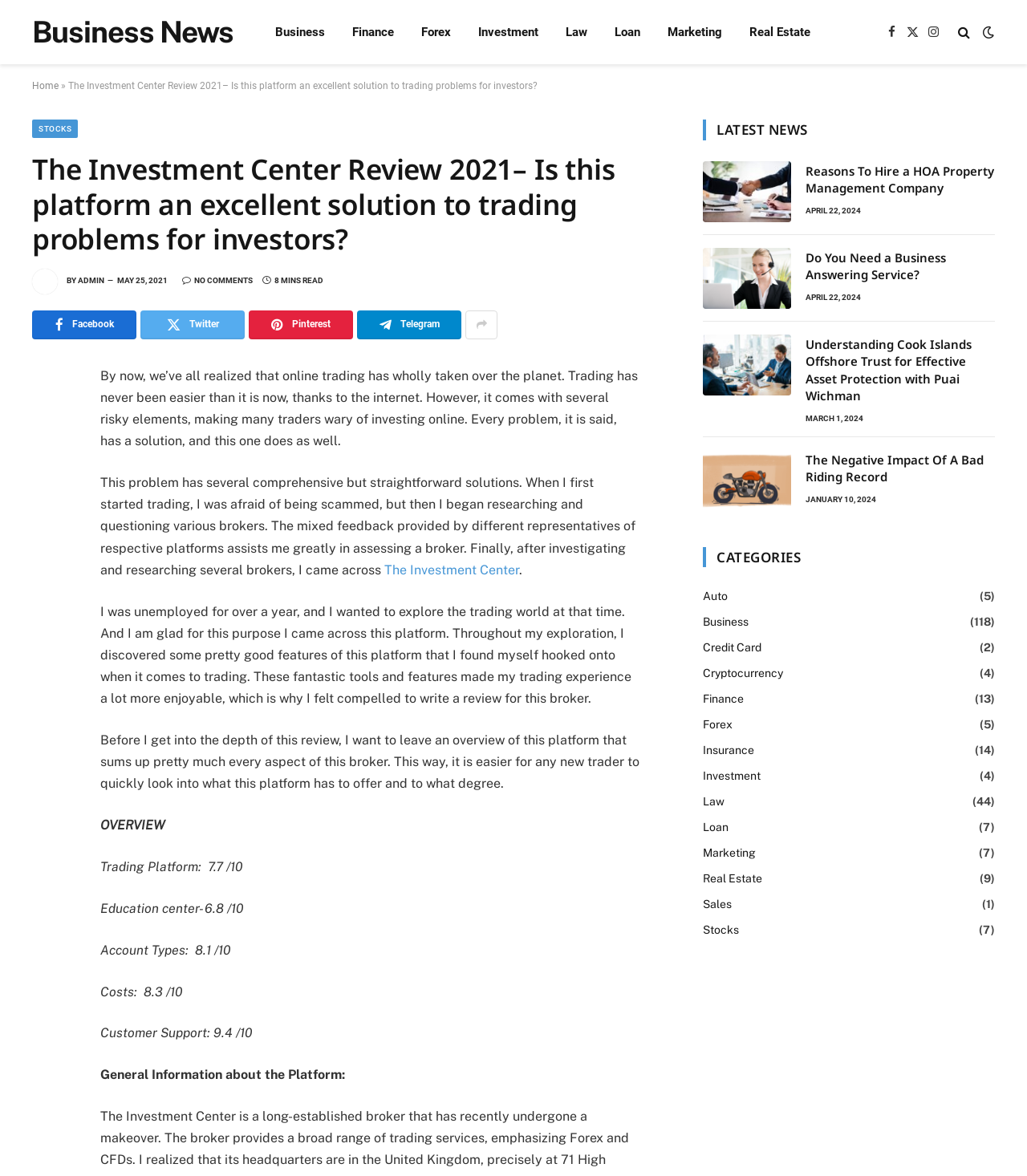Determine the bounding box coordinates for the area that needs to be clicked to fulfill this task: "Share this article on Facebook". The coordinates must be given as four float numbers between 0 and 1, i.e., [left, top, right, bottom].

[0.031, 0.342, 0.062, 0.368]